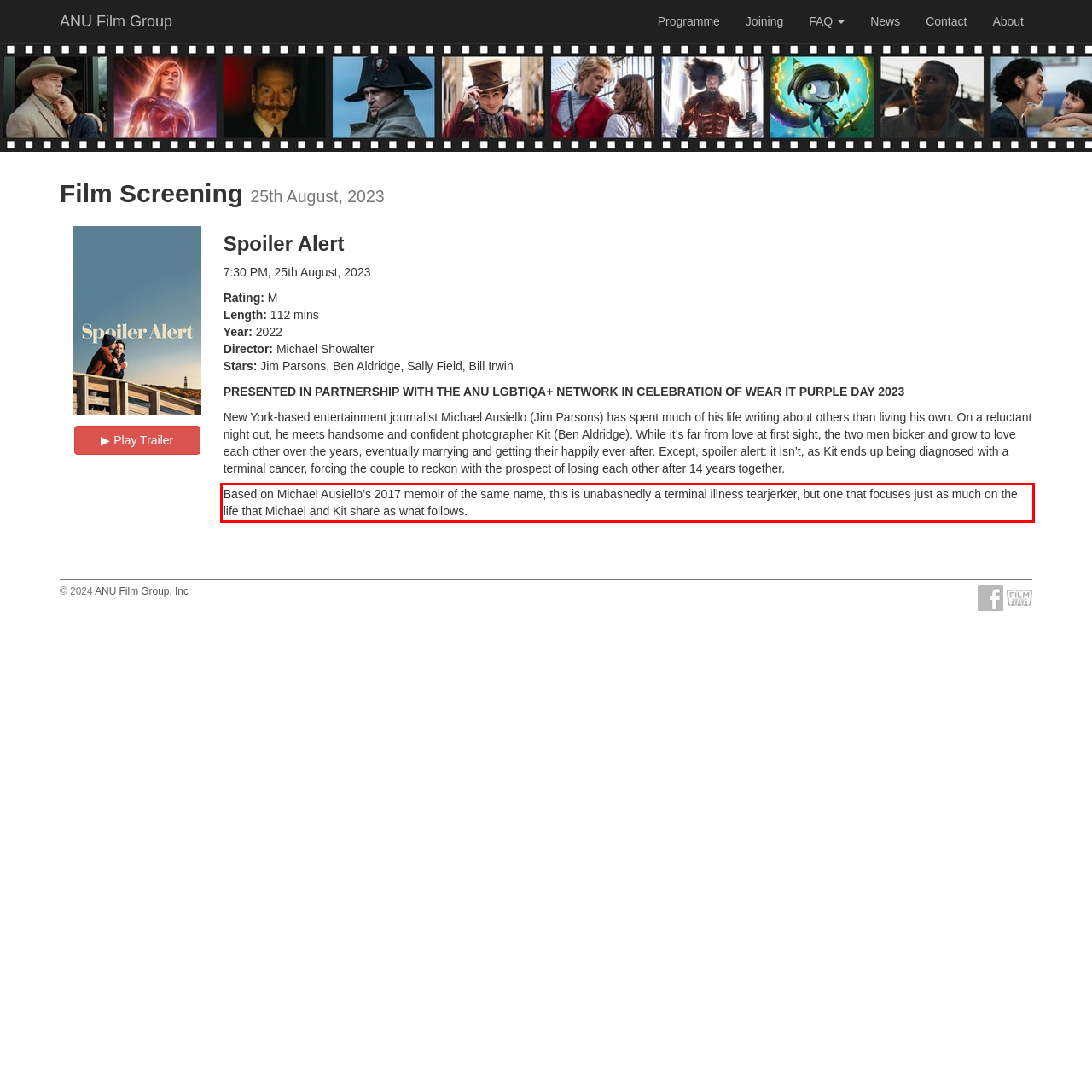Given the screenshot of the webpage, identify the red bounding box, and recognize the text content inside that red bounding box.

Based on Michael Ausiello’s 2017 memoir of the same name, this is unabashedly a terminal illness tearjerker, but one that focuses just as much on the life that Michael and Kit share as what follows.